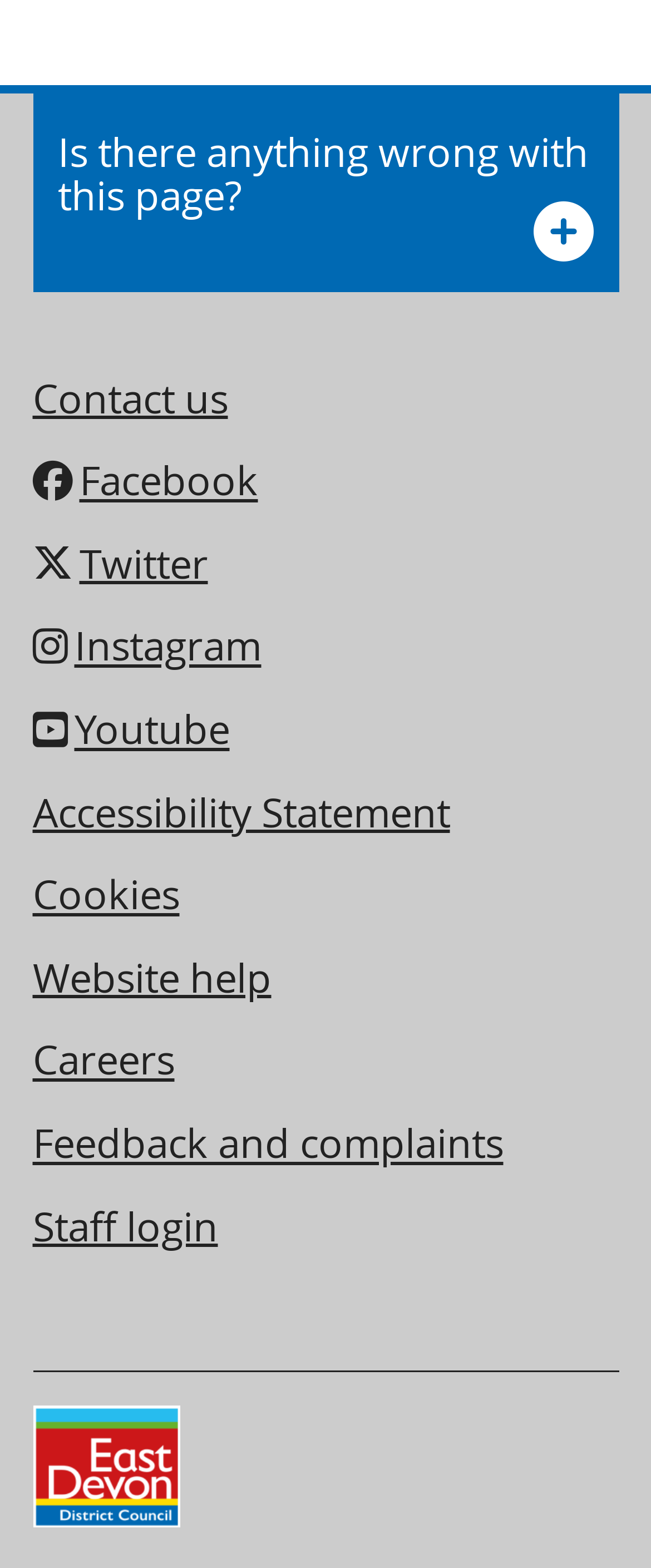Provide the bounding box coordinates of the area you need to click to execute the following instruction: "Click on 'Is there anything wrong with this page?' button".

[0.088, 0.06, 0.912, 0.187]